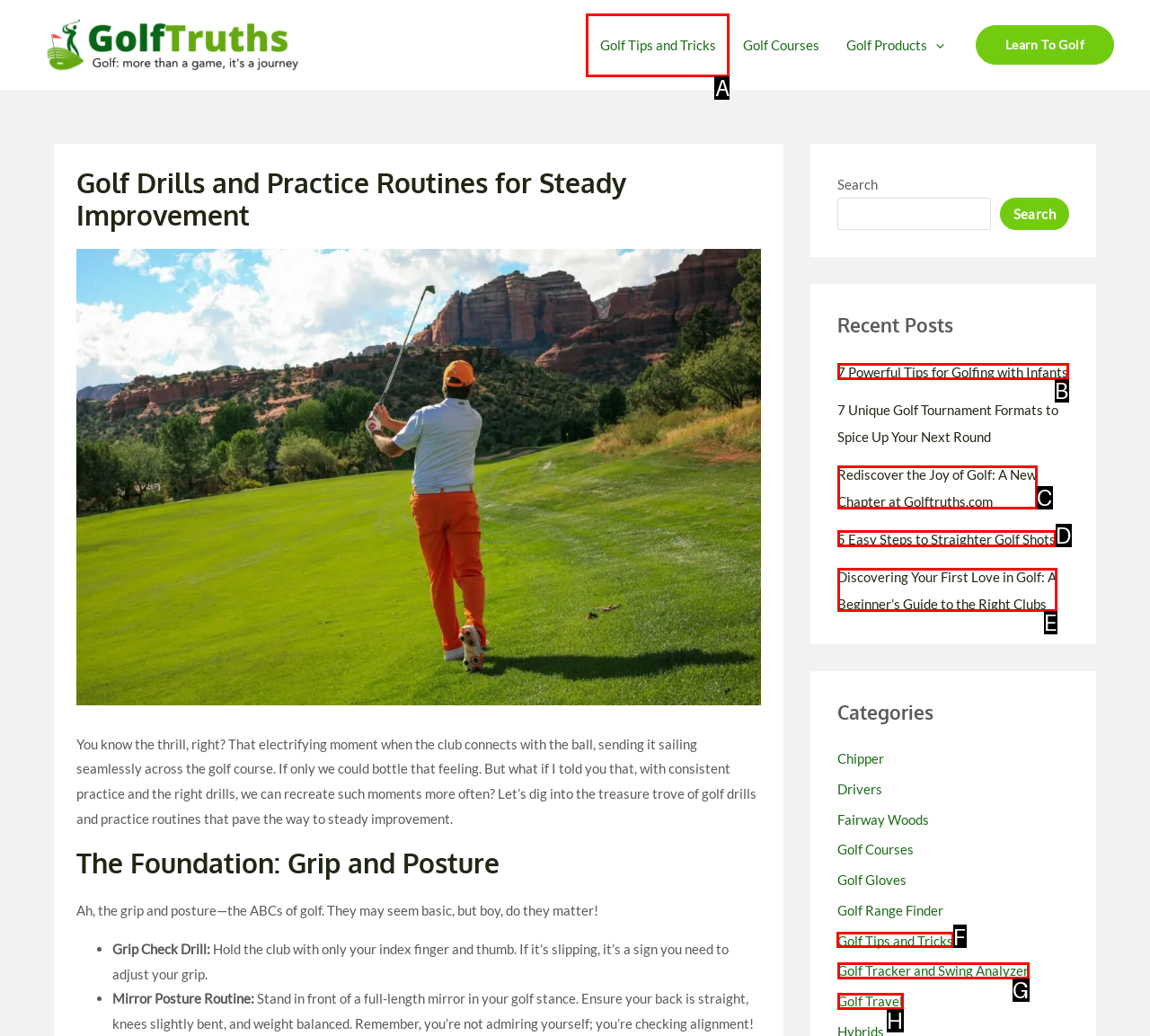What option should you select to complete this task: Explore the 'Golf Tips and Tricks' category? Indicate your answer by providing the letter only.

F